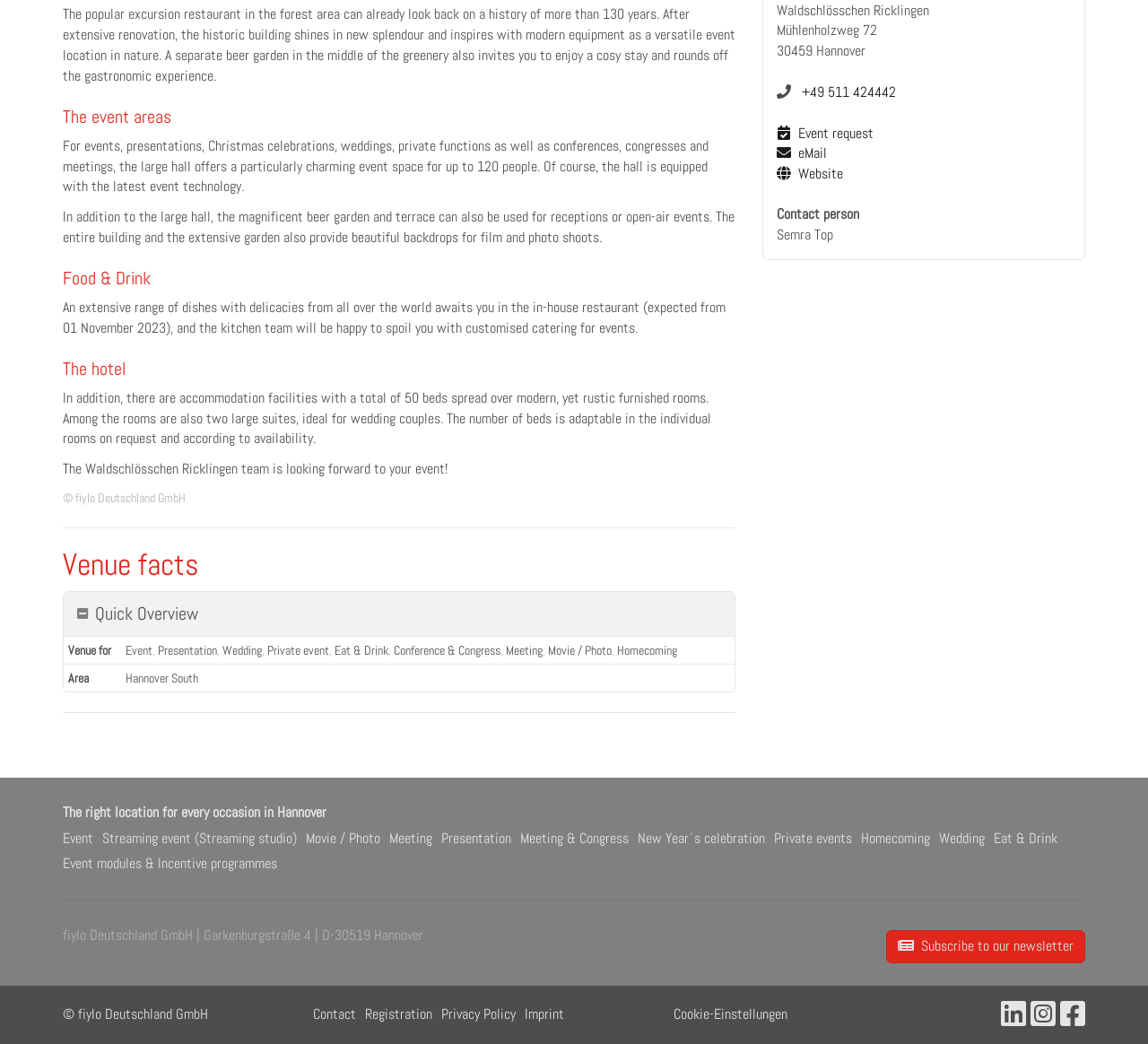Identify the bounding box coordinates for the UI element described by the following text: "Streaming event (Streaming studio)". Provide the coordinates as four float numbers between 0 and 1, in the format [left, top, right, bottom].

[0.089, 0.794, 0.259, 0.812]